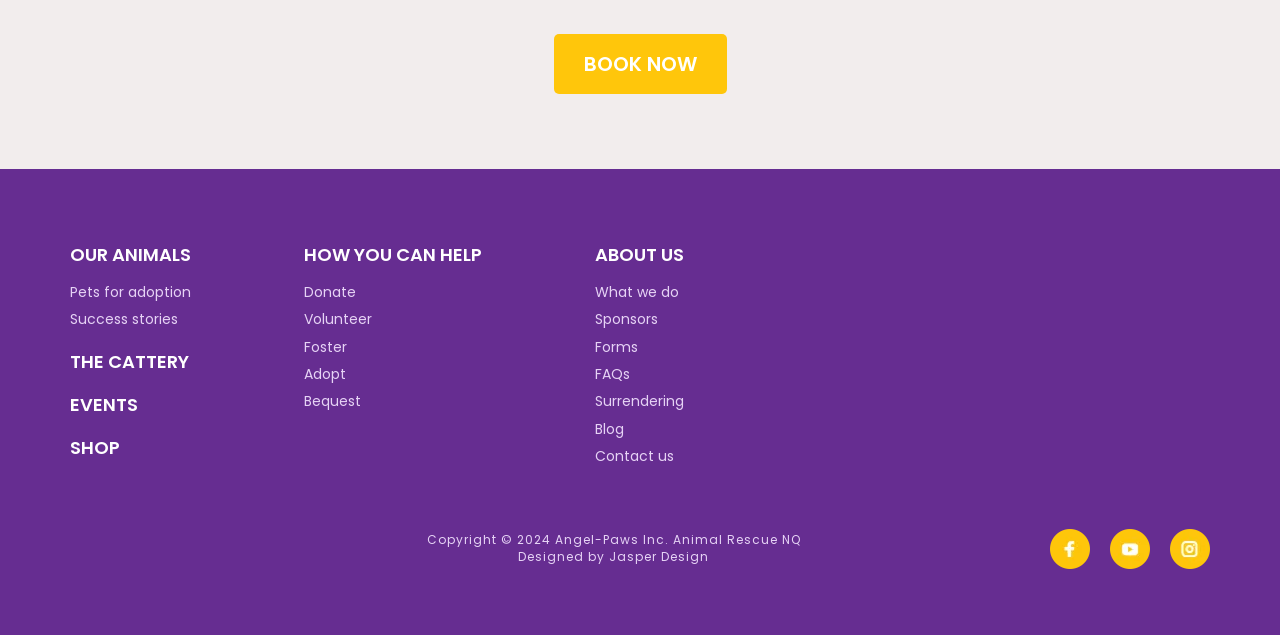Kindly determine the bounding box coordinates for the area that needs to be clicked to execute this instruction: "View pets for adoption".

[0.055, 0.444, 0.149, 0.475]